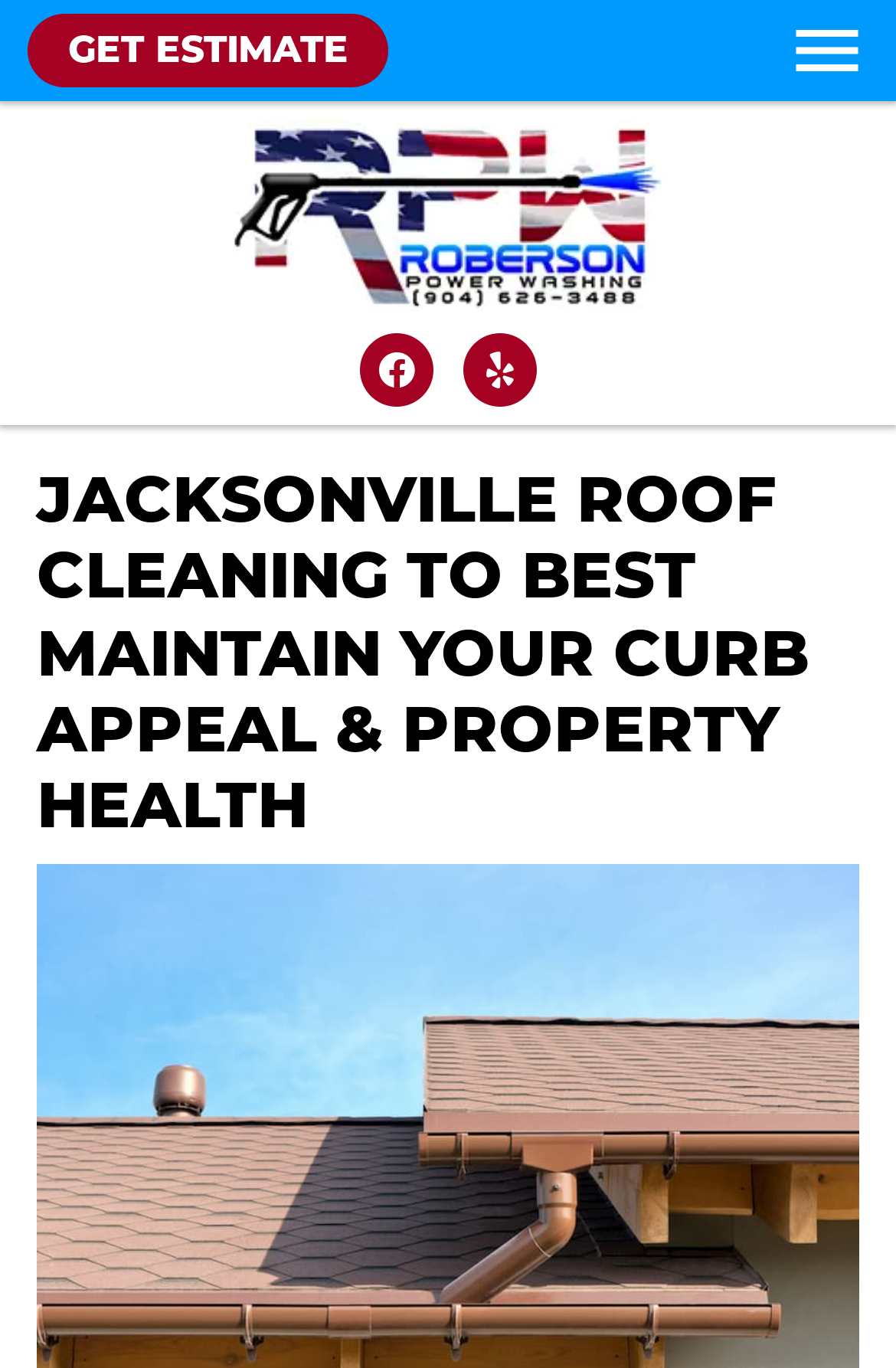Give a complete and precise description of the webpage's appearance.

The webpage is about Roberson Power Washing, a pressure washing expert in Jacksonville, with a focus on roof cleaning services. At the top left, there is a "GET ESTIMATE" link. To the right of it, there is a "Mobile Menu" link with a corresponding icon. Below these links, the company's logo is displayed, accompanied by an image of the logo. 

On the same horizontal level as the logo, there are two social media links, represented by icons. 

The main content of the webpage is headed by a prominent title, "JACKSONVILLE ROOF CLEANING TO BEST MAINTAIN YOUR CURB APPEAL & PROPERTY HEALTH", which occupies a significant portion of the page, spanning from the left to the right edge.